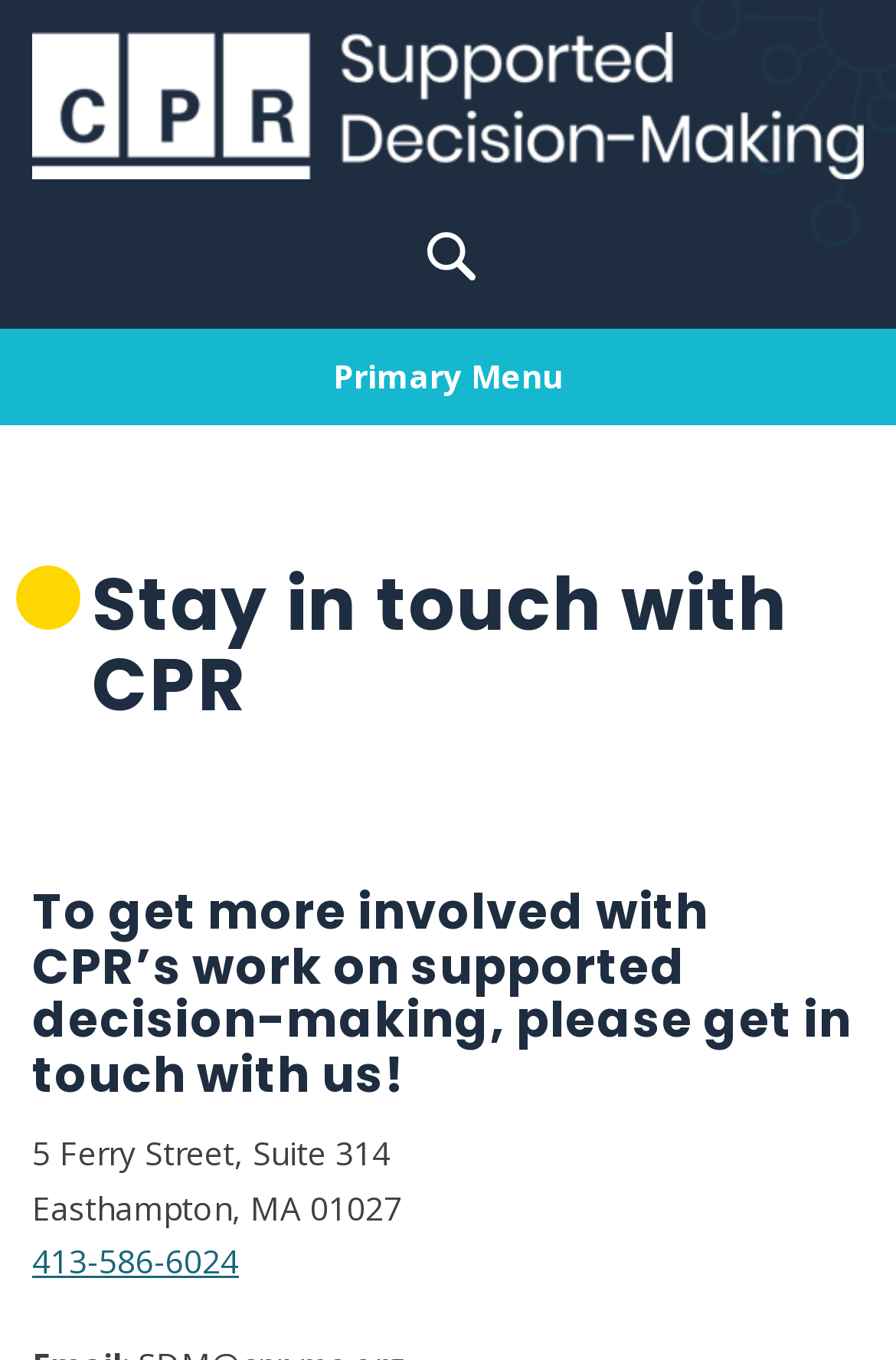Can you extract the headline from the webpage for me?

Stay in touch with CPR